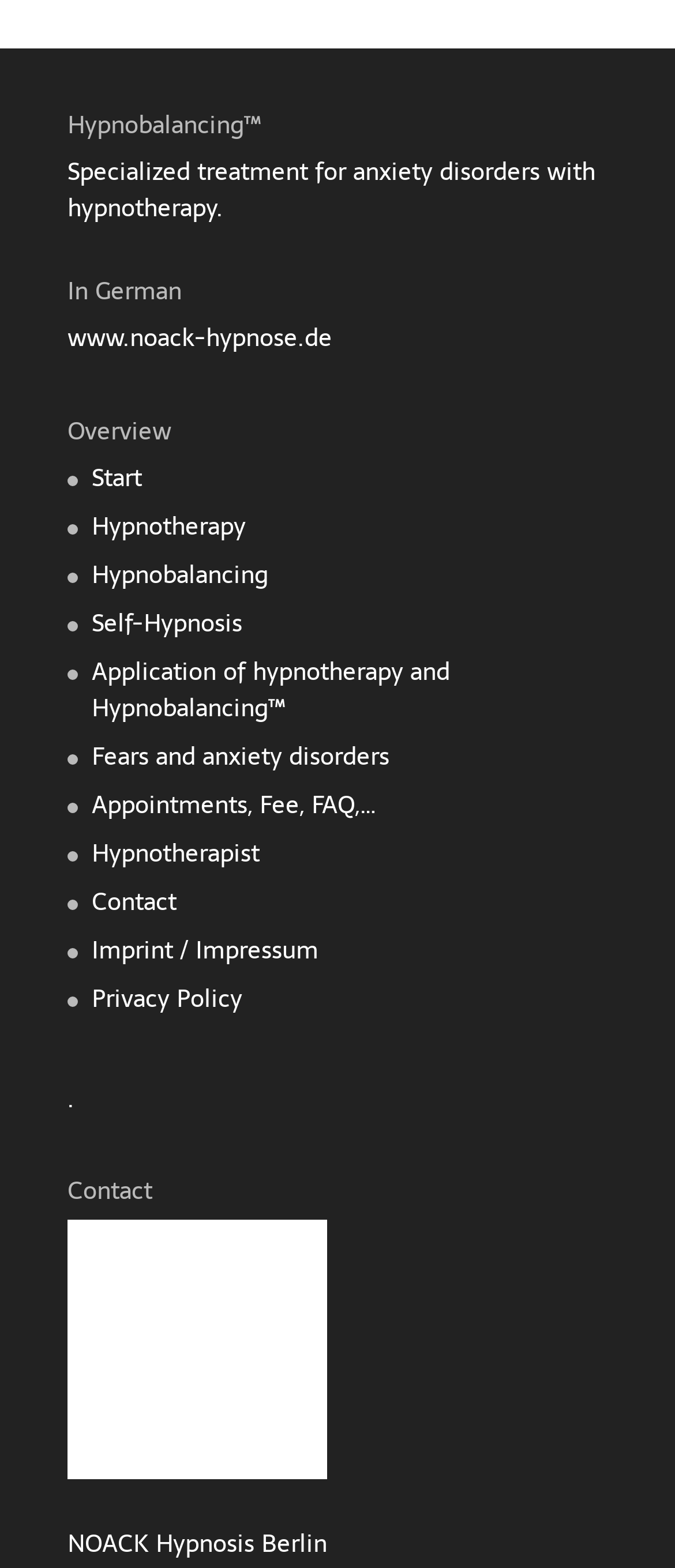Using the information in the image, could you please answer the following question in detail:
What is the main topic of this website?

The main topic of this website is Hypnobalancing, which is a specialized treatment for anxiety disorders with hypnotherapy, as indicated by the heading 'Hypnobalancing™' and the static text 'Specialized treatment for anxiety disorders with hypnotherapy.'